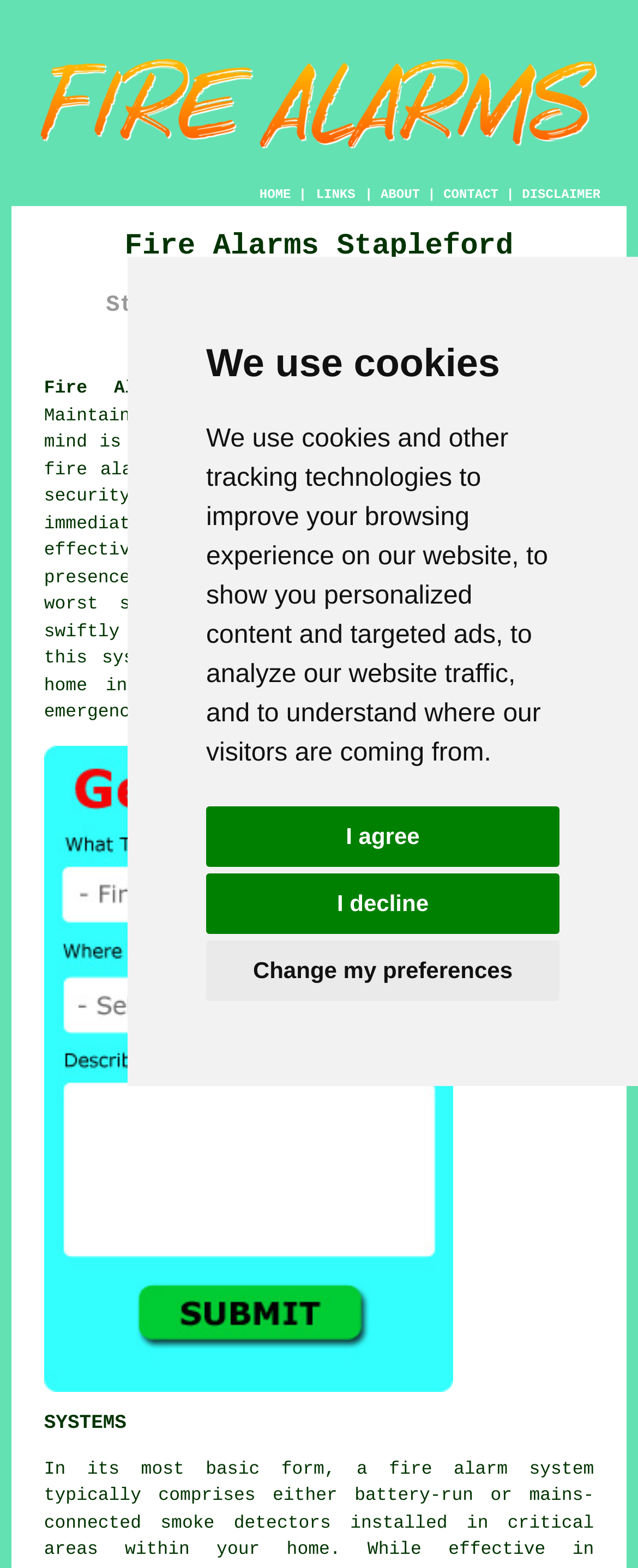Locate the coordinates of the bounding box for the clickable region that fulfills this instruction: "Click the MOKSH Logo".

None